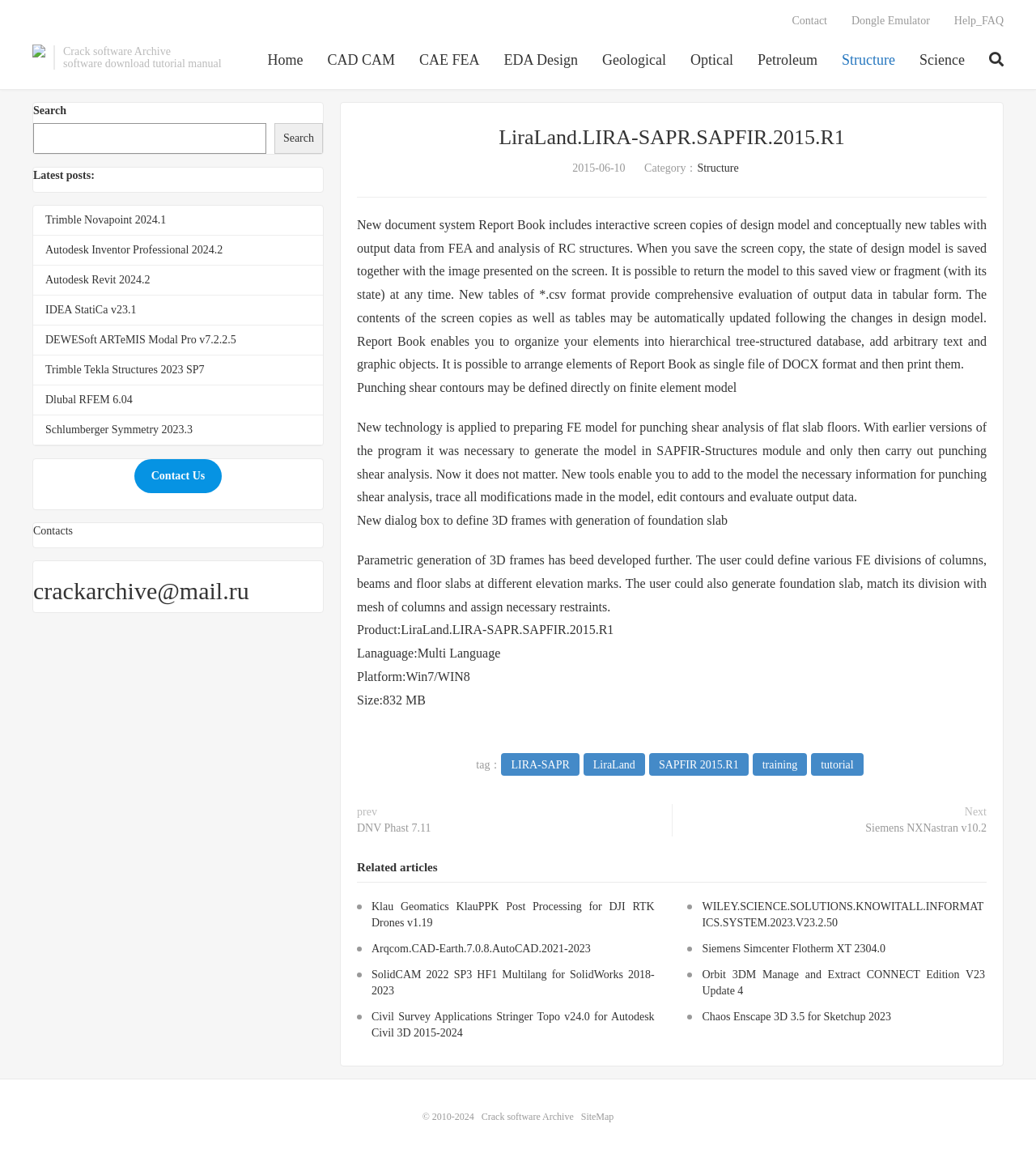Answer the question below in one word or phrase:
What is the category of the product?

Structure